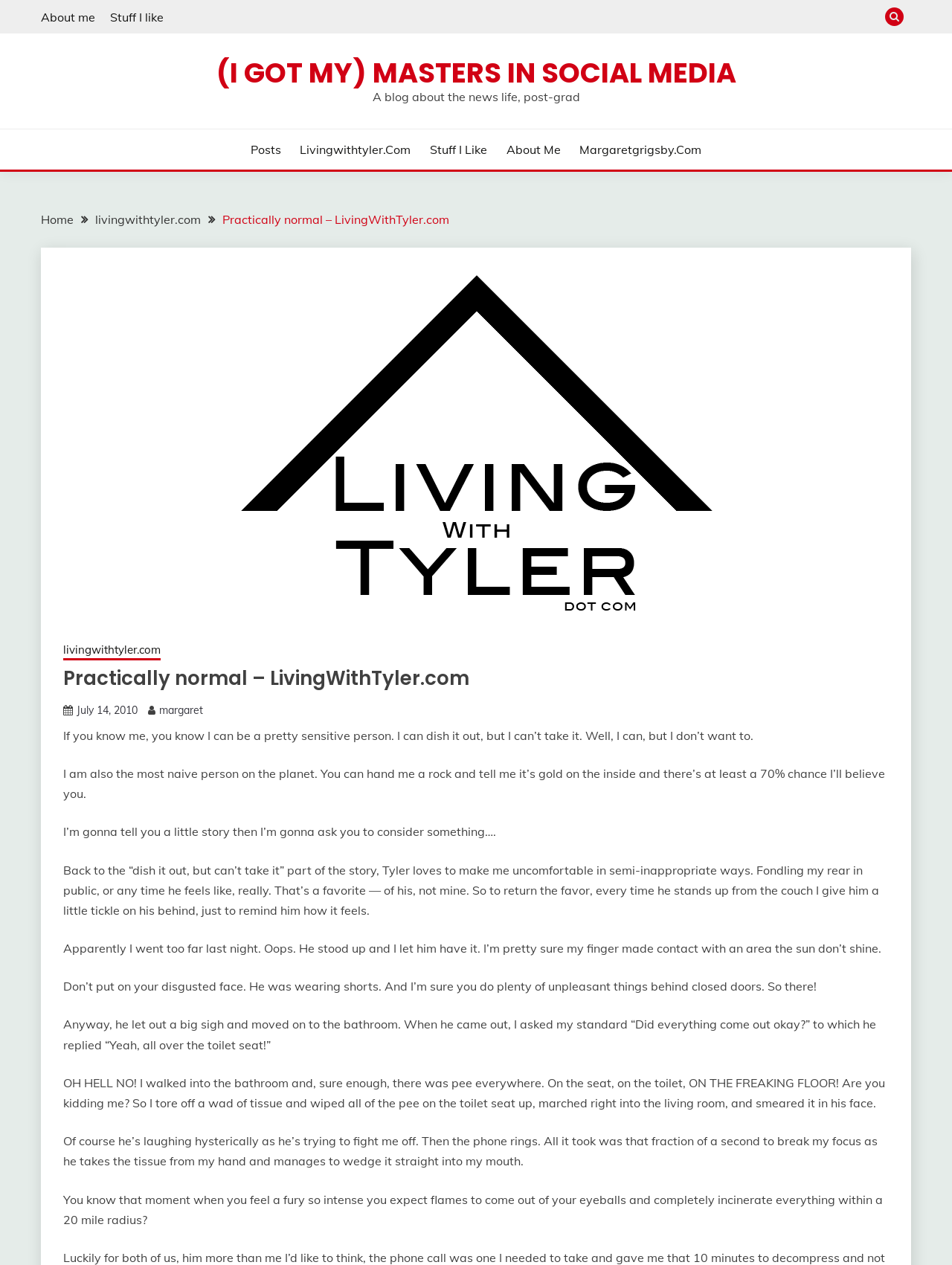Locate the bounding box coordinates of the area you need to click to fulfill this instruction: 'Click on the search icon'. The coordinates must be in the form of four float numbers ranging from 0 to 1: [left, top, right, bottom].

[0.941, 0.711, 0.977, 0.735]